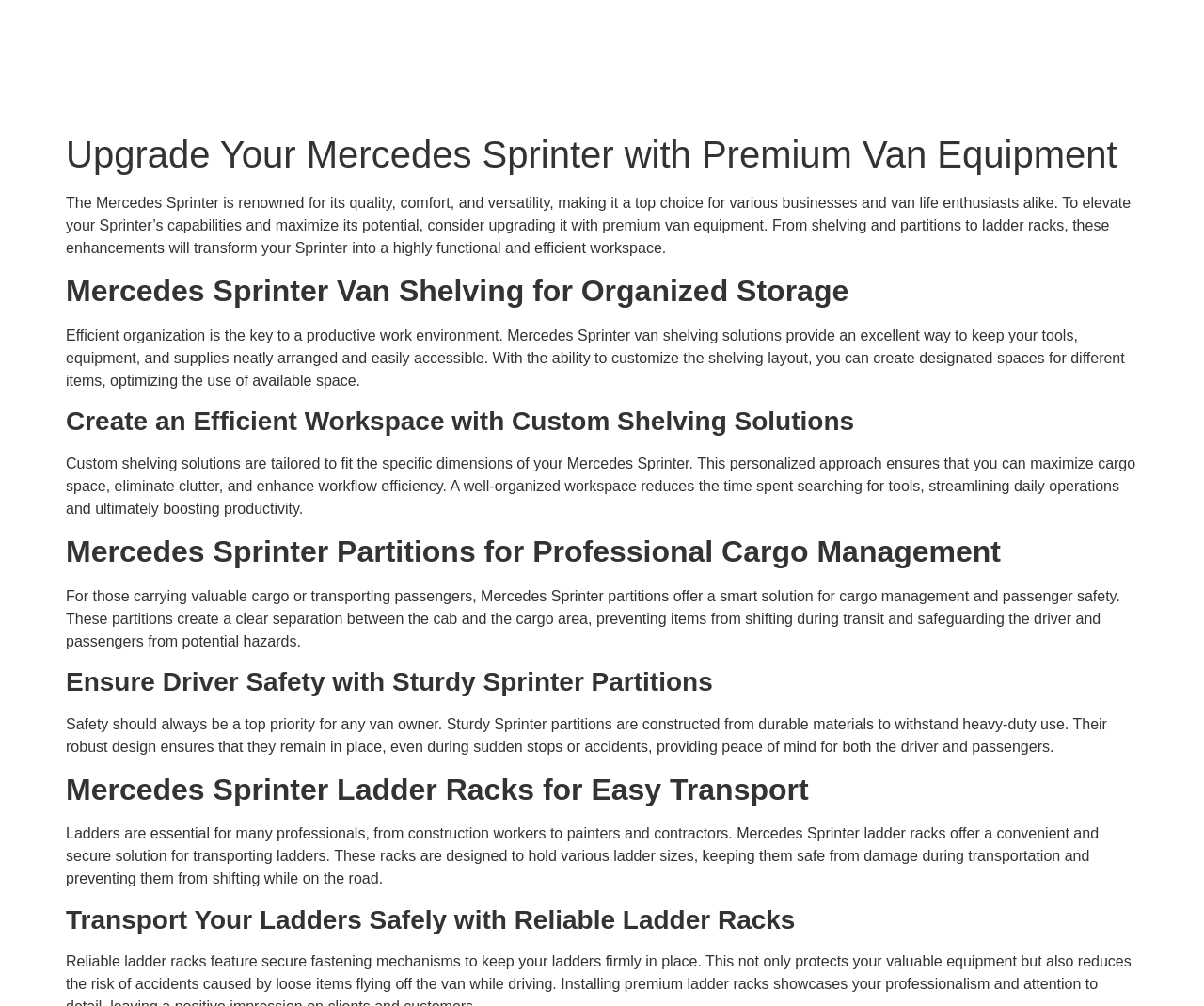Using the format (top-left x, top-left y, bottom-right x, bottom-right y), and given the element description, identify the bounding box coordinates within the screenshot: Van Shelving

[0.328, 0.019, 0.426, 0.062]